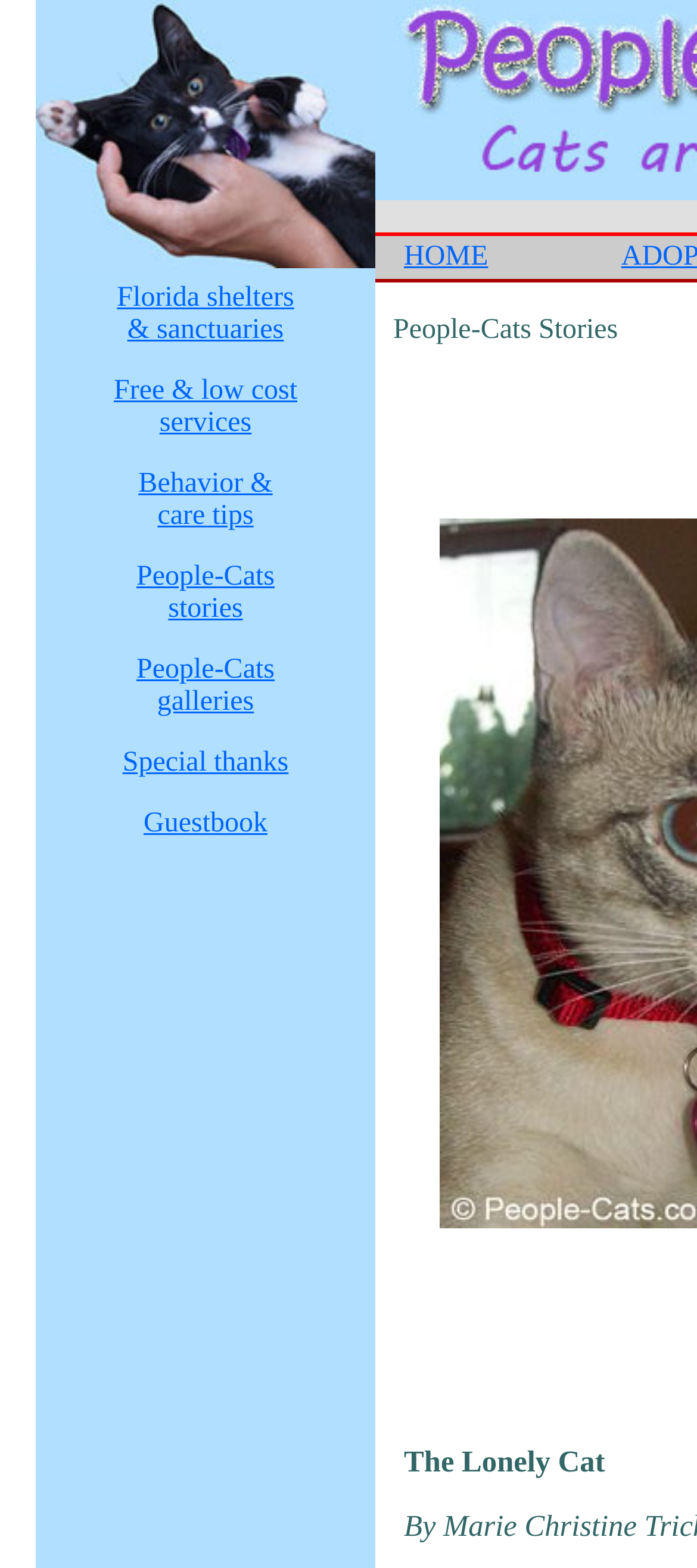Please determine the bounding box of the UI element that matches this description: Behavior & care tips. The coordinates should be given as (top-left x, top-left y, bottom-right x, bottom-right y), with all values between 0 and 1.

[0.199, 0.299, 0.391, 0.339]